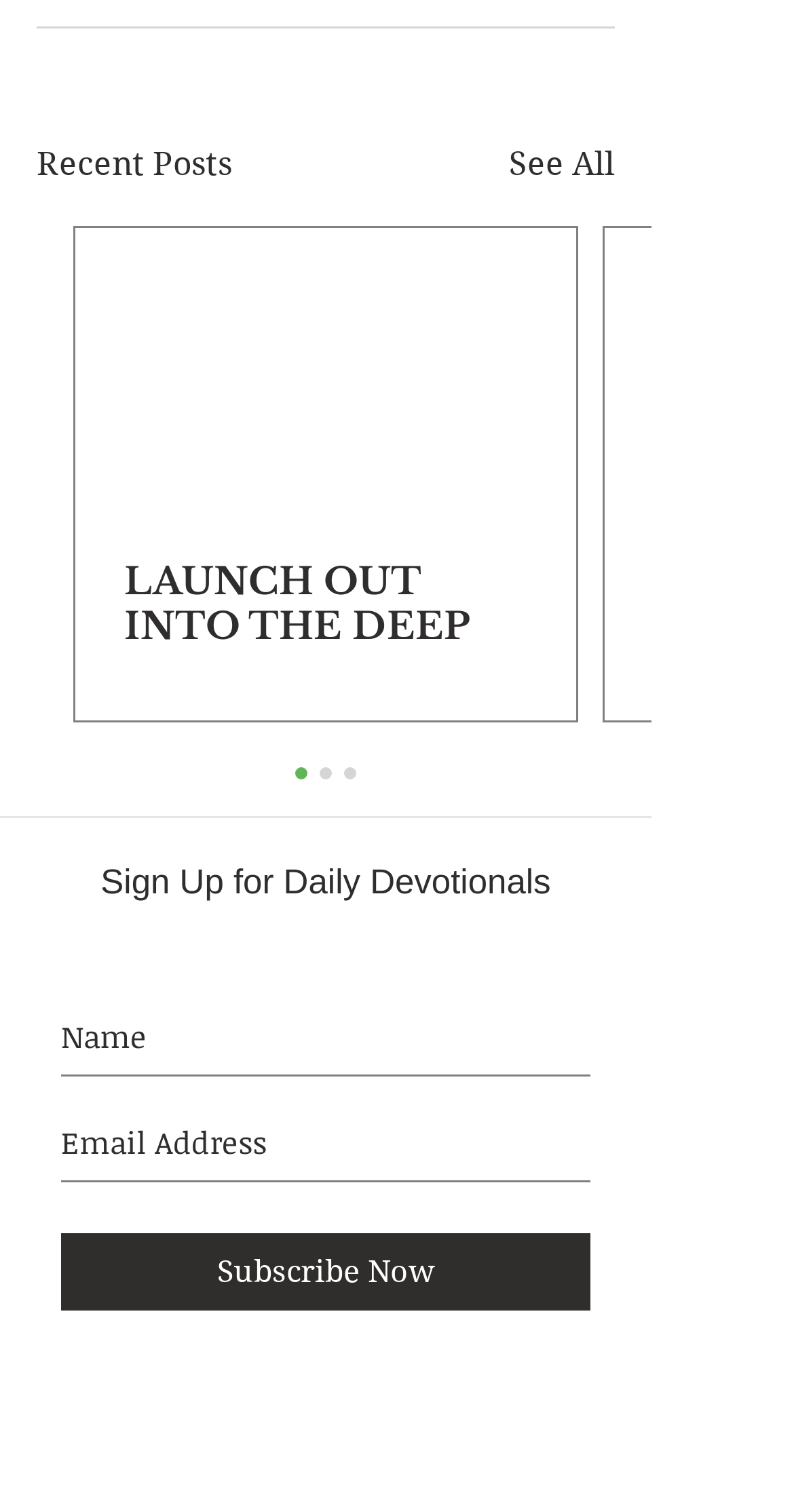What social media platforms are available in the 'Social Bar'?
Based on the image, please offer an in-depth response to the question.

The 'Social Bar' list contains links to Facebook, YouTube, Instagram, and RSS, which are all social media platforms or content syndication formats.